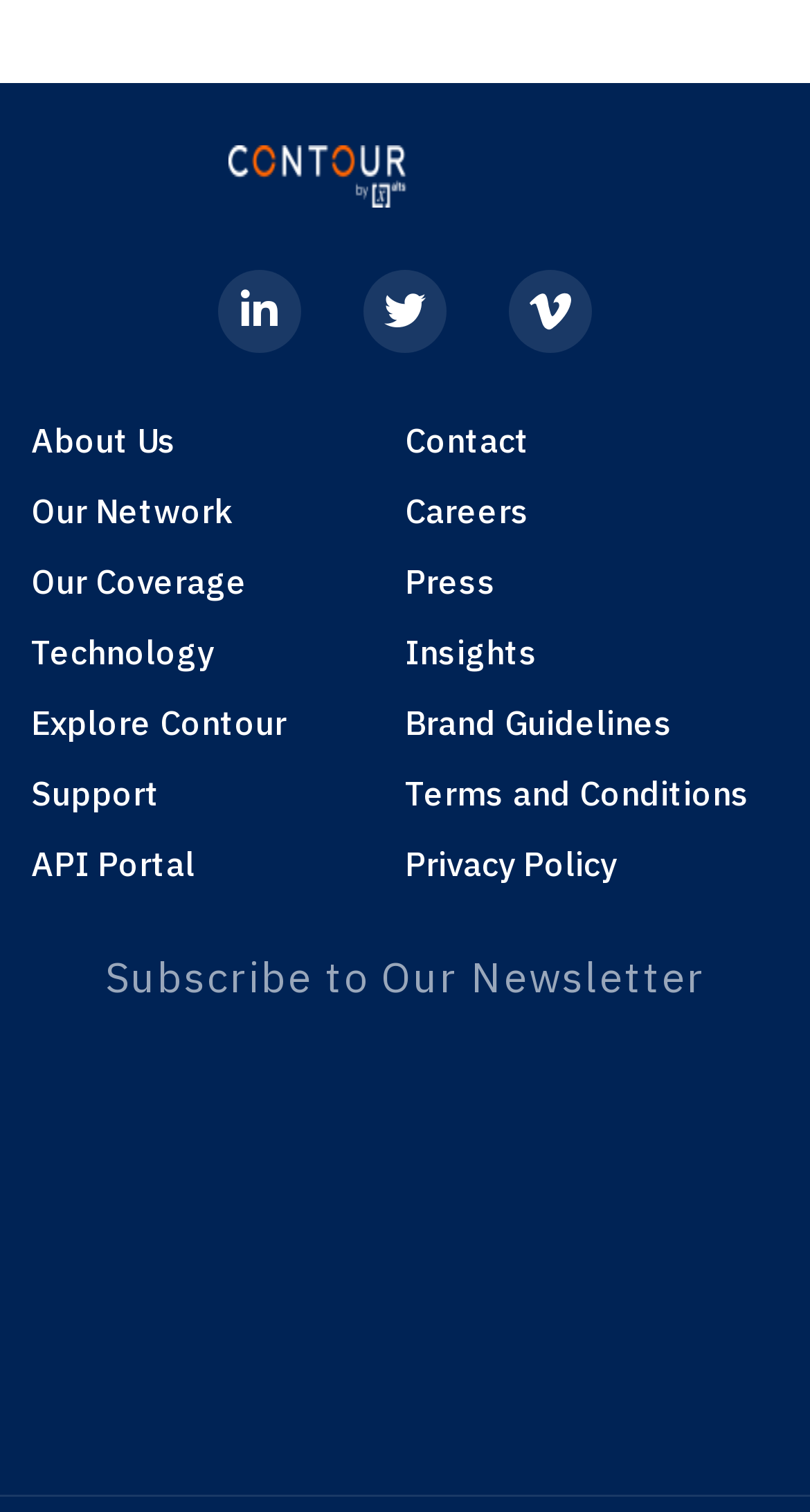Provide the bounding box coordinates of the HTML element this sentence describes: "Insights".

[0.5, 0.415, 0.962, 0.448]